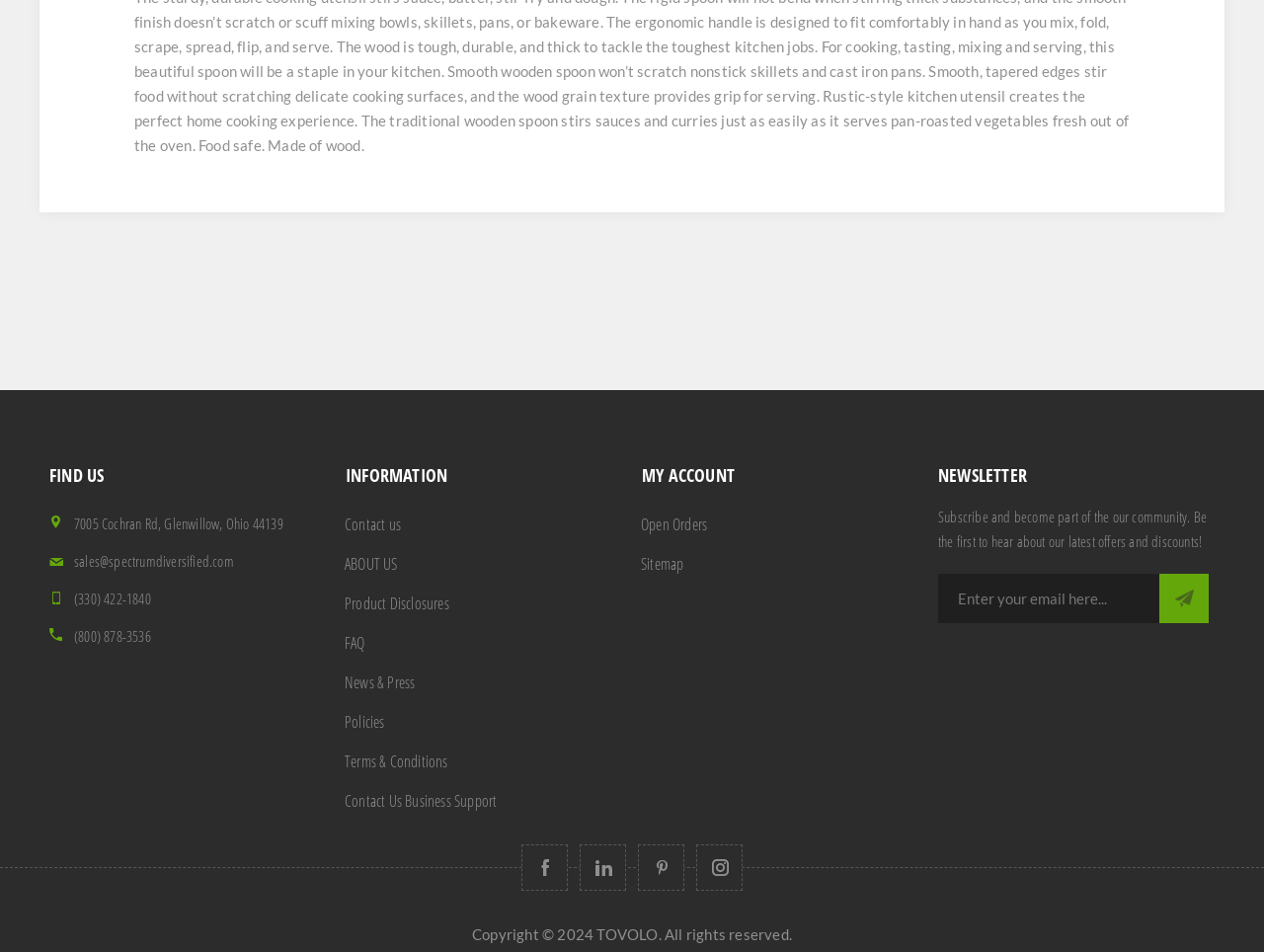Can you determine the bounding box coordinates of the area that needs to be clicked to fulfill the following instruction: "Follow us on Facebook"?

[0.412, 0.887, 0.449, 0.936]